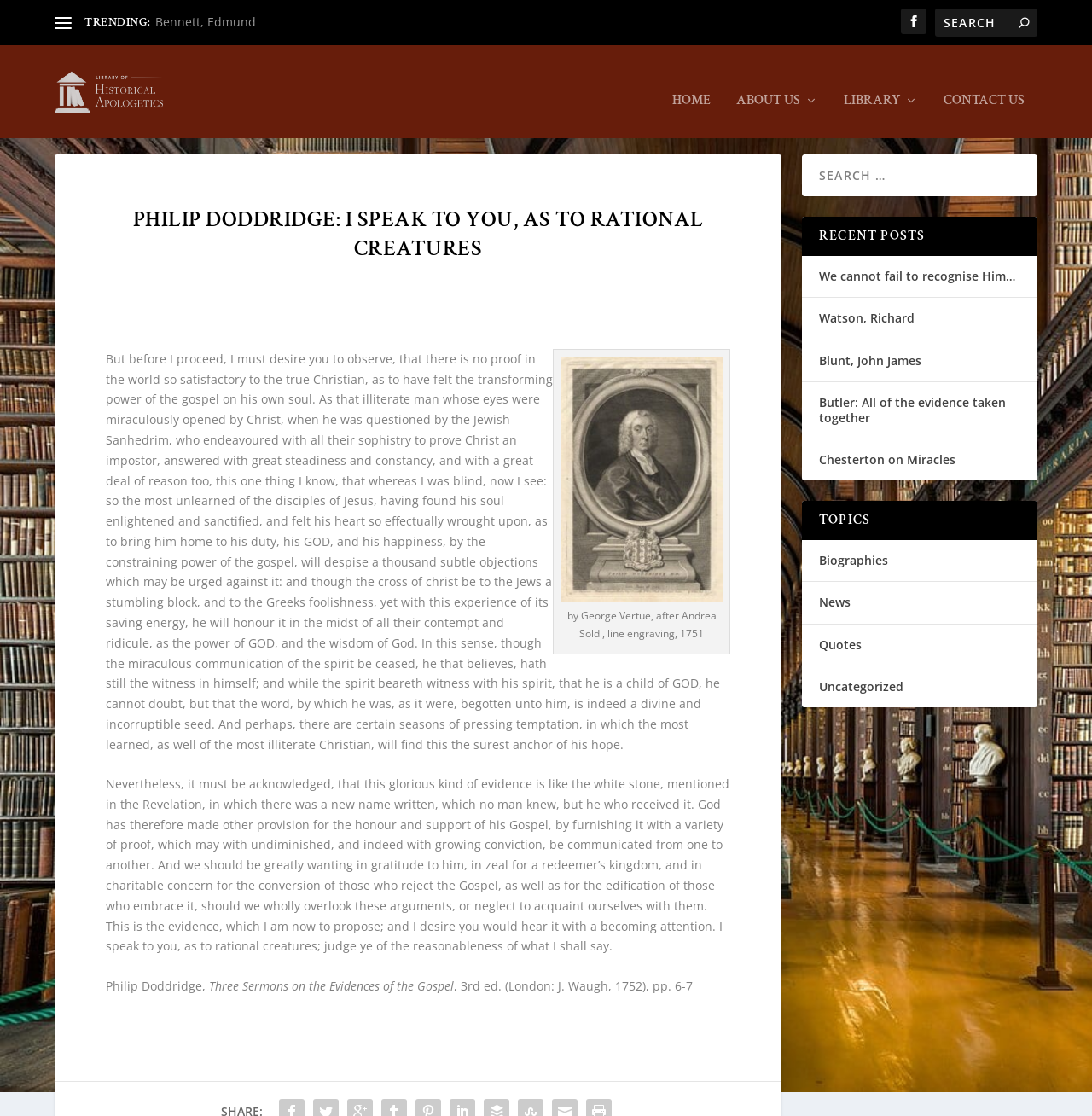Please determine the bounding box coordinates for the element that should be clicked to follow these instructions: "Read the trending post 'We cannot fail to recognise Him…'".

[0.75, 0.257, 0.93, 0.271]